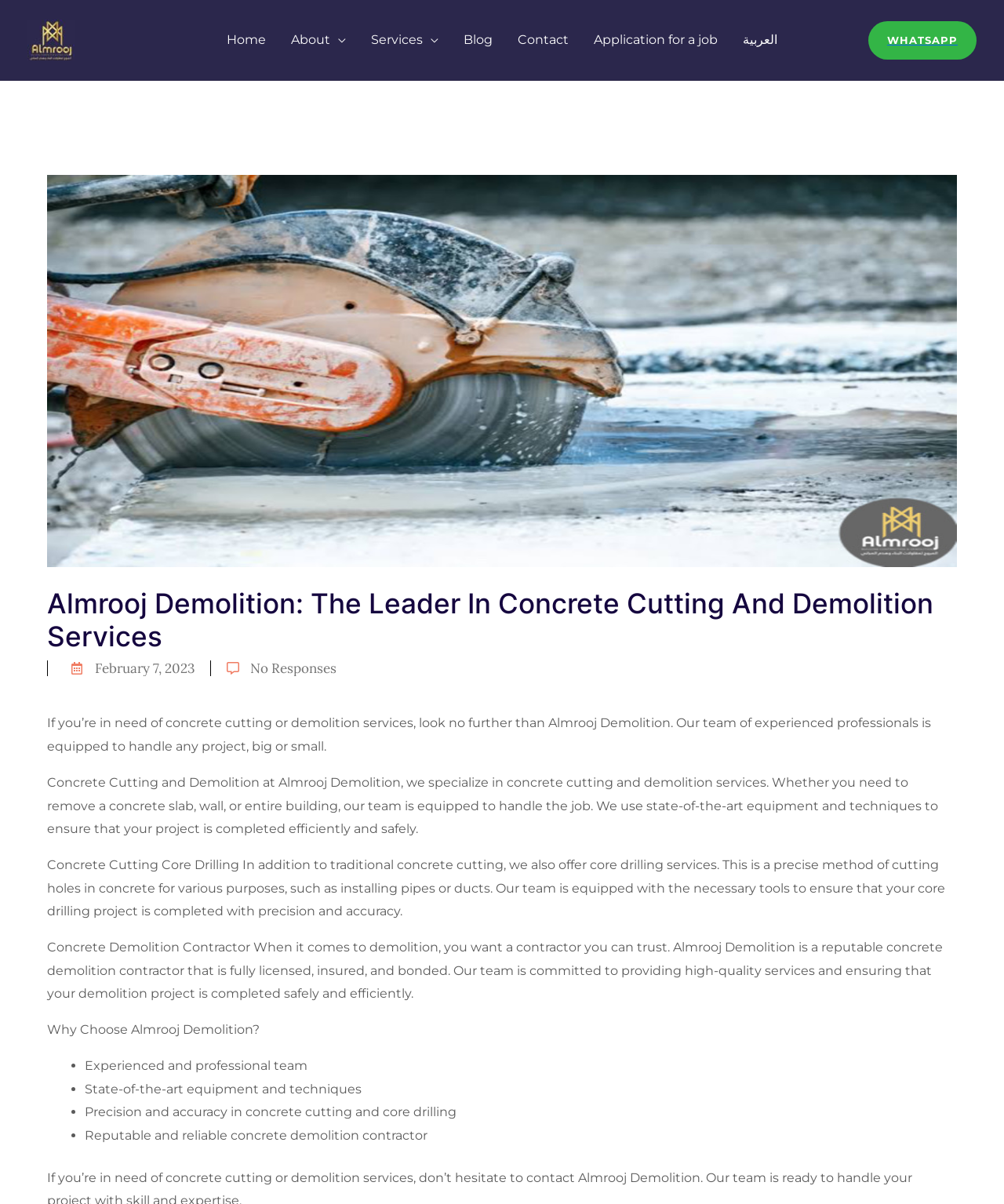Determine the bounding box coordinates of the element's region needed to click to follow the instruction: "Visit the About page". Provide these coordinates as four float numbers between 0 and 1, formatted as [left, top, right, bottom].

[0.277, 0.01, 0.357, 0.056]